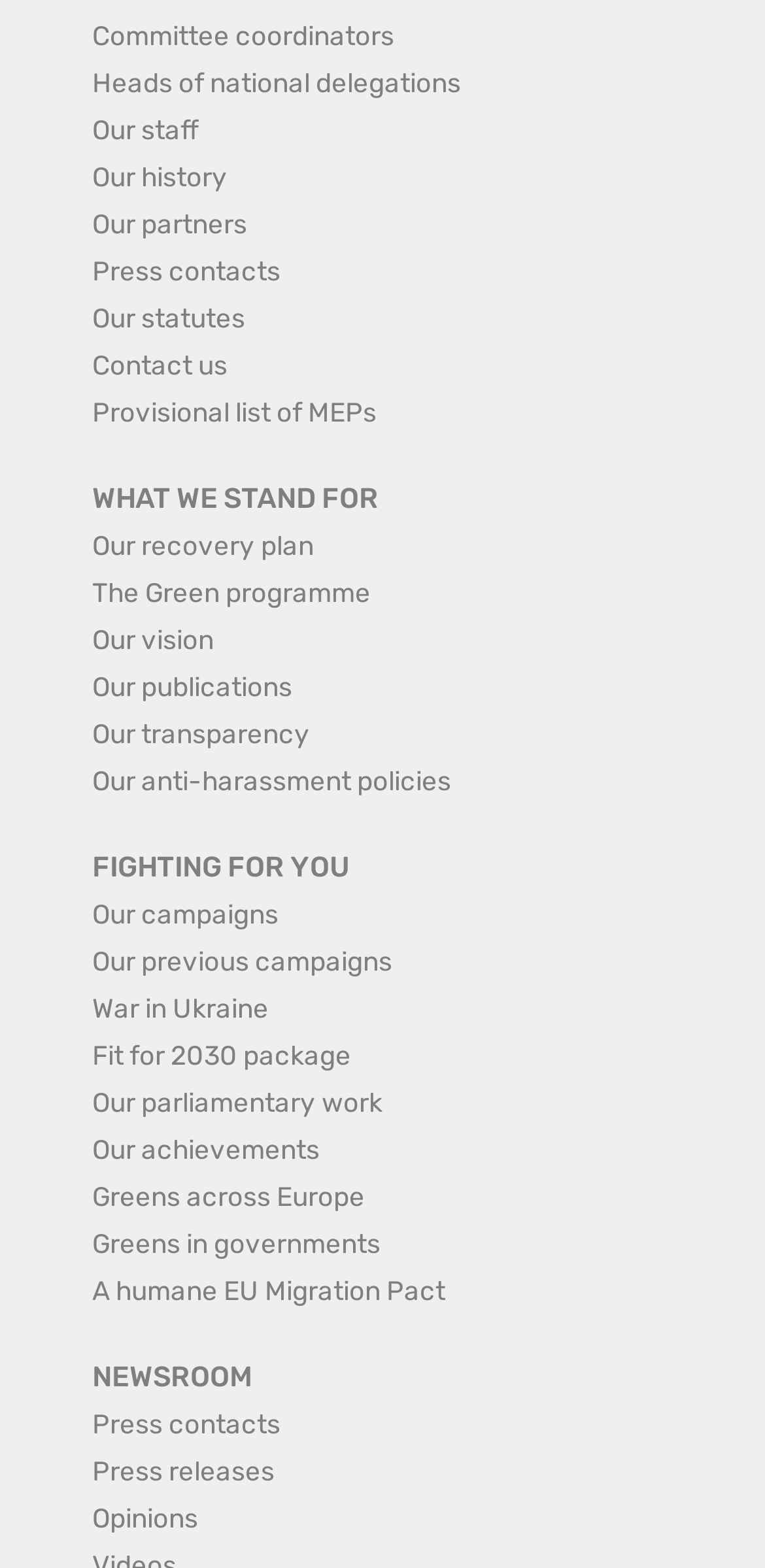Provide the bounding box coordinates of the HTML element this sentence describes: "Greens in governments". The bounding box coordinates consist of four float numbers between 0 and 1, i.e., [left, top, right, bottom].

[0.121, 0.782, 0.497, 0.802]